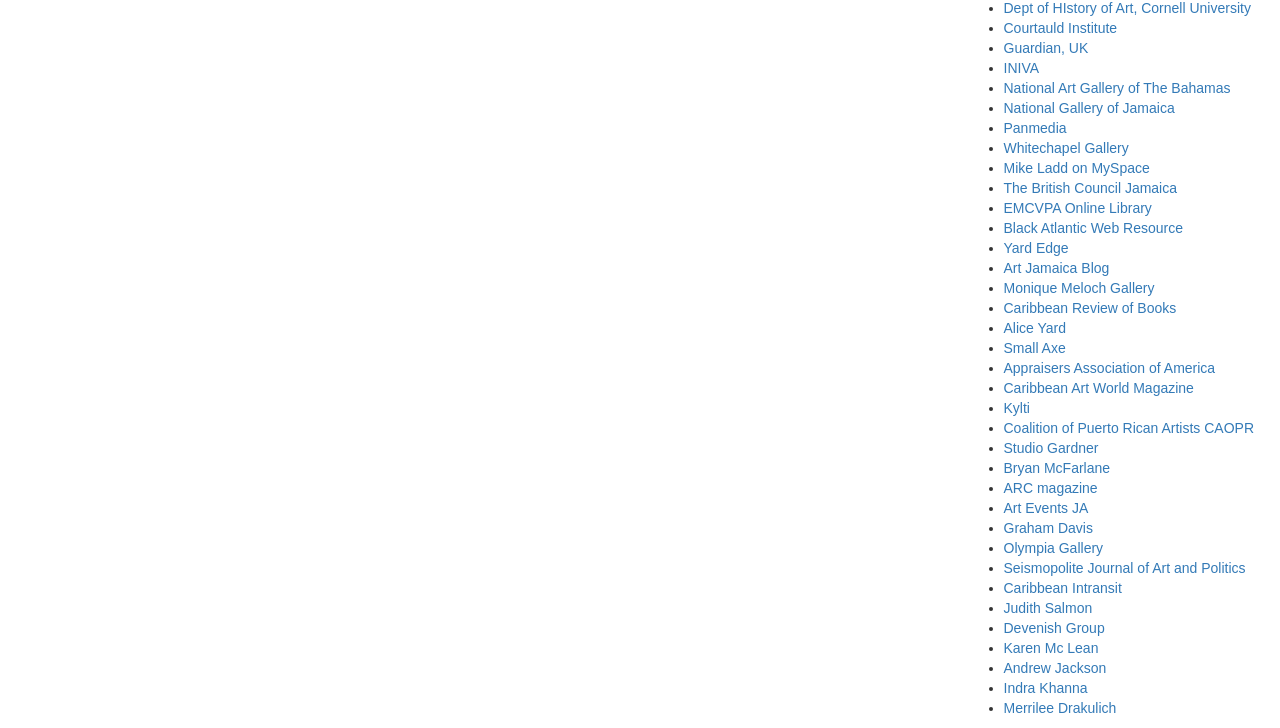Highlight the bounding box coordinates of the element that should be clicked to carry out the following instruction: "Check out Mike Ladd on MySpace". The coordinates must be given as four float numbers ranging from 0 to 1, i.e., [left, top, right, bottom].

[0.784, 0.219, 0.898, 0.241]